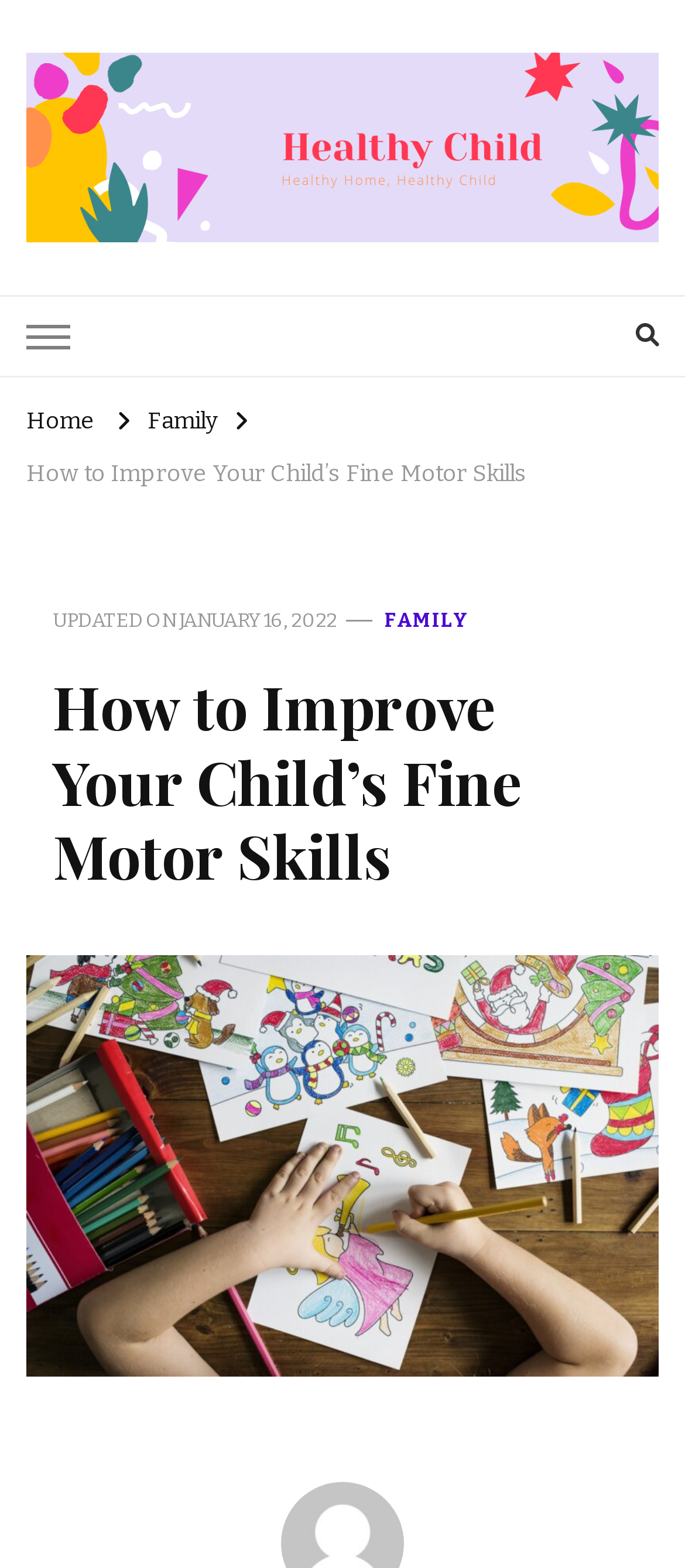Please provide the main heading of the webpage content.

How to Improve Your Child’s Fine Motor Skills